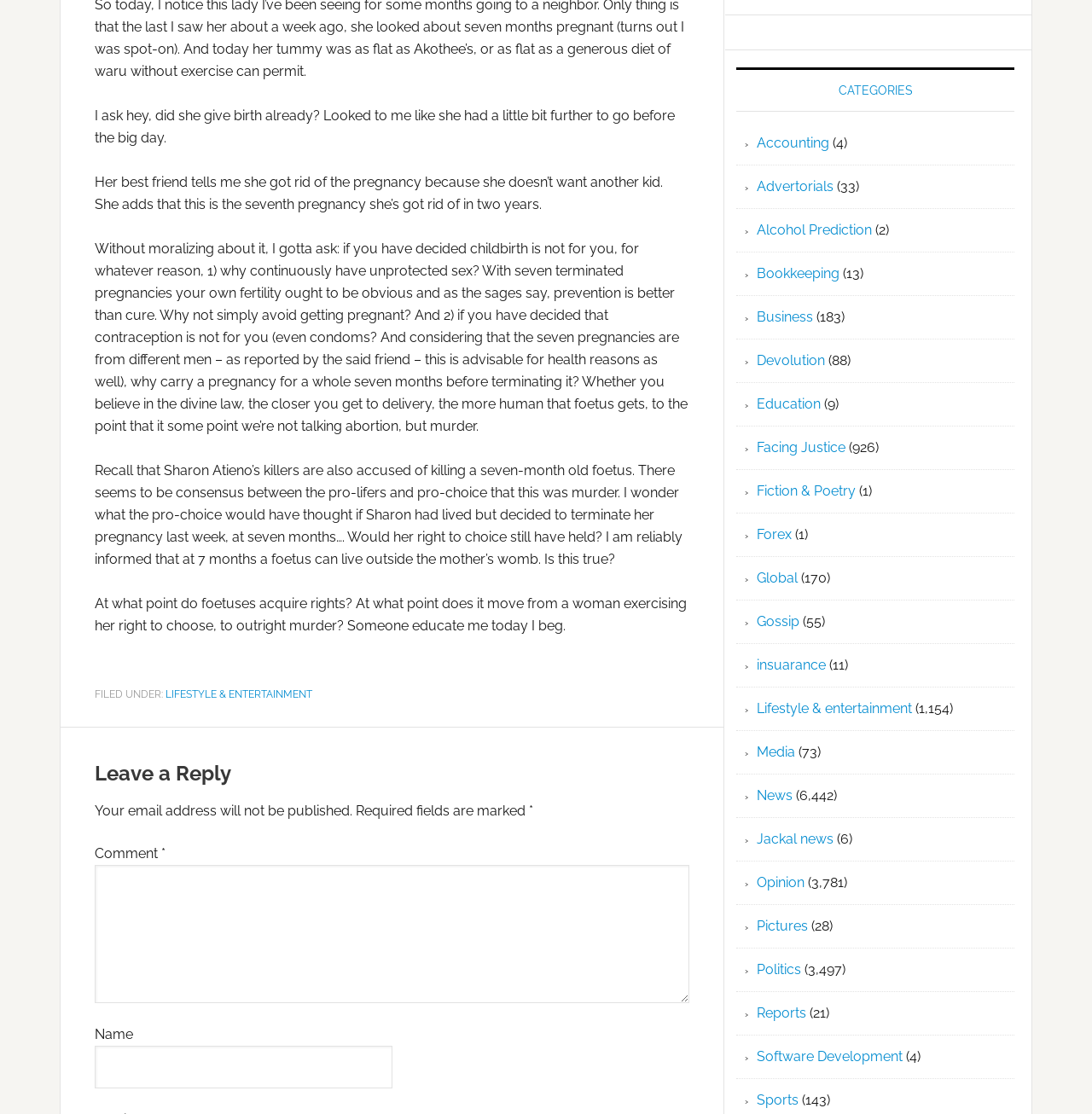Bounding box coordinates should be in the format (top-left x, top-left y, bottom-right x, bottom-right y) and all values should be floating point numbers between 0 and 1. Determine the bounding box coordinate for the UI element described as: Jackal news

[0.693, 0.746, 0.763, 0.761]